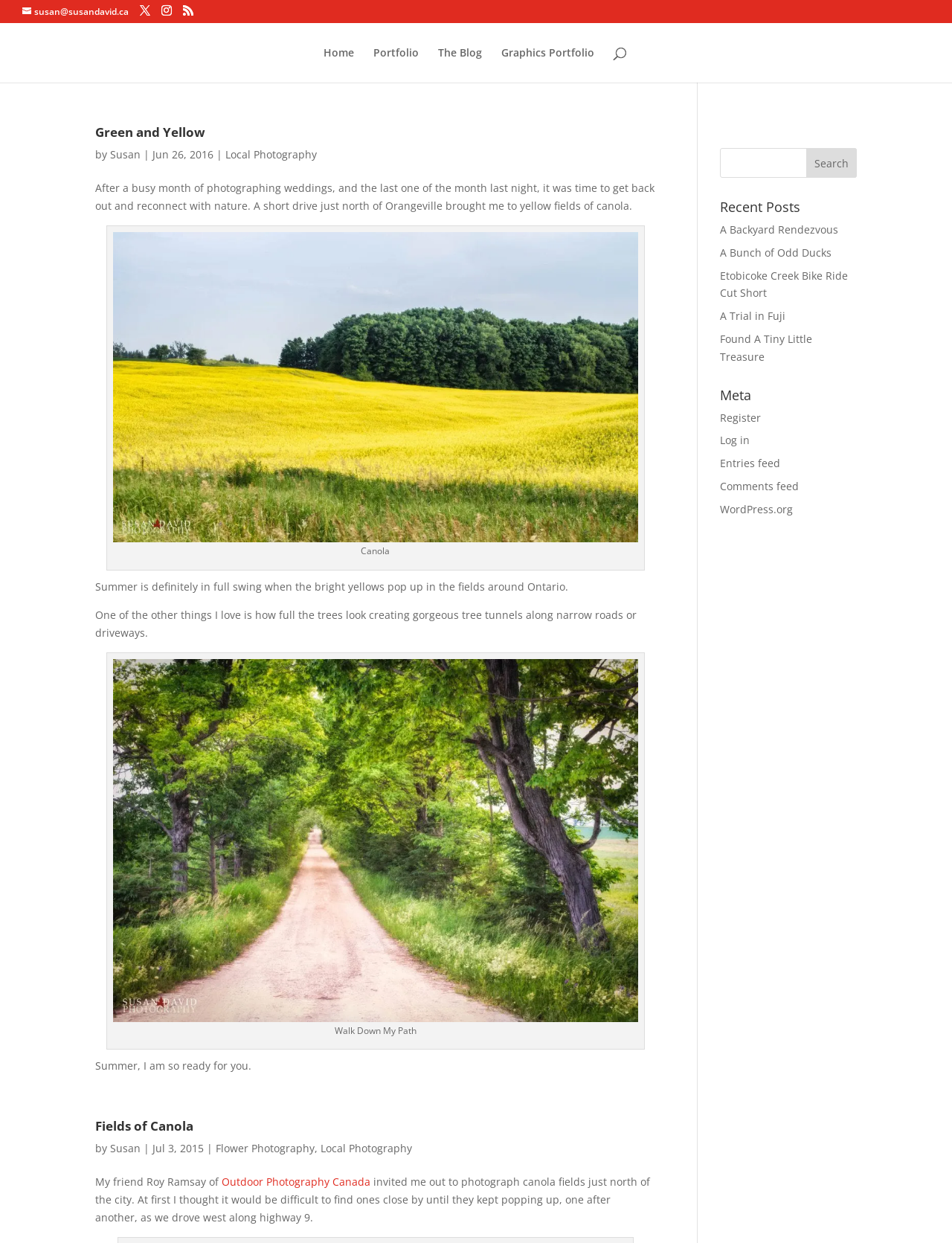Generate a detailed explanation of the webpage's features and information.

This webpage is a photography blog by Susan David, with a focus on canola fields. At the top, there are several social media links and a search bar. Below the search bar, there is a navigation menu with links to "Home", "Portfolio", "The Blog", and "Graphics Portfolio".

The main content of the page is an article titled "Green and Yellow" with a heading and a brief description. The article is divided into sections, each with a heading and a paragraph of text. The text describes the author's experience photographing canola fields and the beauty of nature during the summer season. There are two images embedded in the article, one titled "Canola" and the other titled "Walk Down My Path".

Below the article, there is another section titled "Fields of Canola" with a similar format to the previous article. This section also has a heading, a brief description, and a paragraph of text.

On the right side of the page, there is a sidebar with several sections. The top section is a search bar with a text box and a search button. Below the search bar, there is a section titled "Recent Posts" with links to several recent blog posts. Further down, there is a section titled "Meta" with links to register, log in, and access feeds for entries and comments. The page ends with a link to WordPress.org.